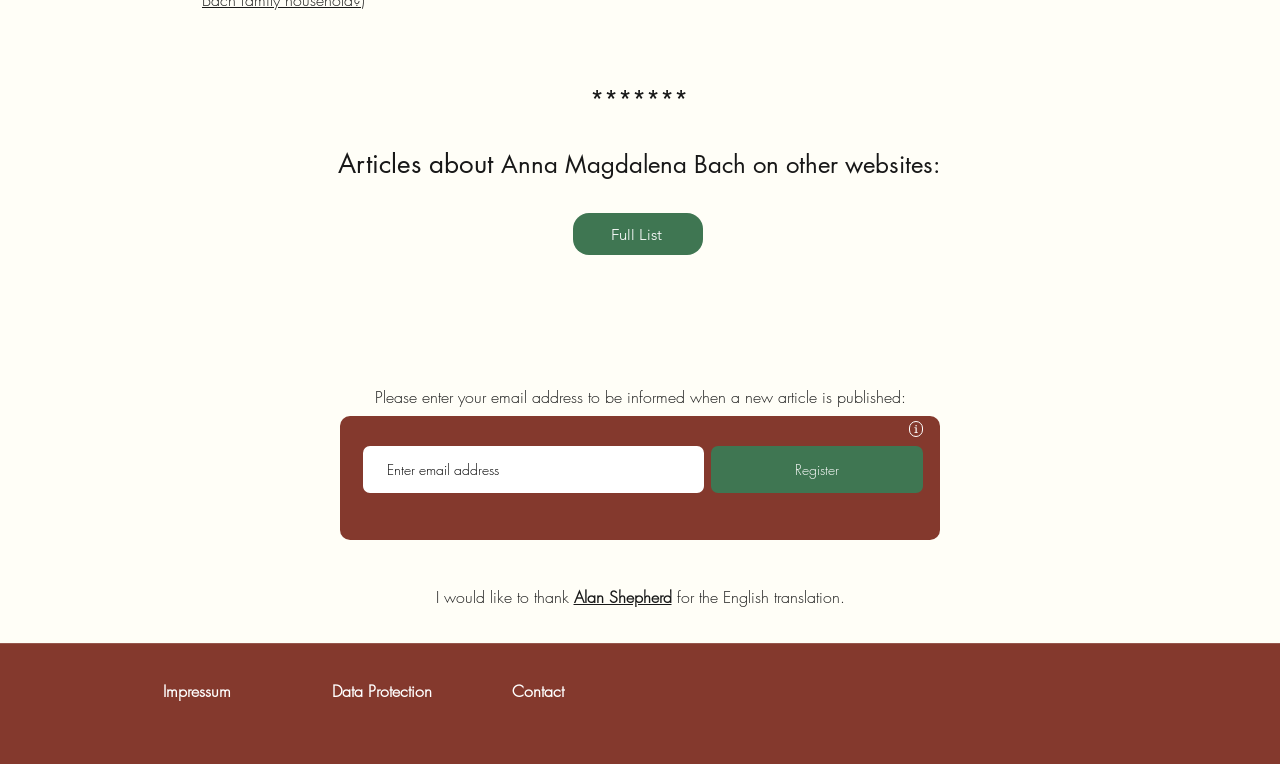Determine the bounding box coordinates of the clickable region to execute the instruction: "Enter email address". The coordinates should be four float numbers between 0 and 1, denoted as [left, top, right, bottom].

[0.284, 0.584, 0.55, 0.646]